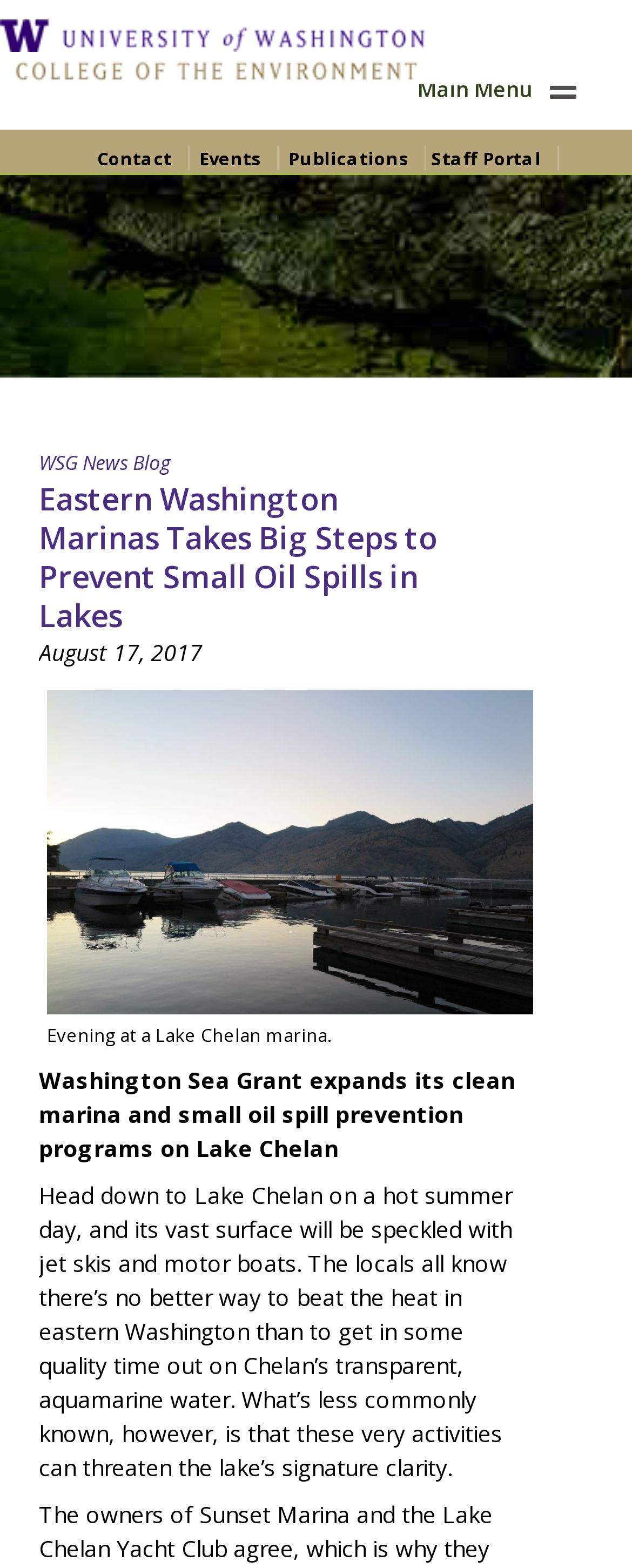What is the color of the water in Lake Chelan?
With the help of the image, please provide a detailed response to the question.

I found the answer by reading the text content of the webpage, specifically the sentence '...its vast surface will be speckled with jet skis and motor boats. The locals all know there’s no better way to beat the heat in eastern Washington than to get in some quality time out on Chelan’s transparent, aquamarine water.' which describes the color of the water in Lake Chelan.